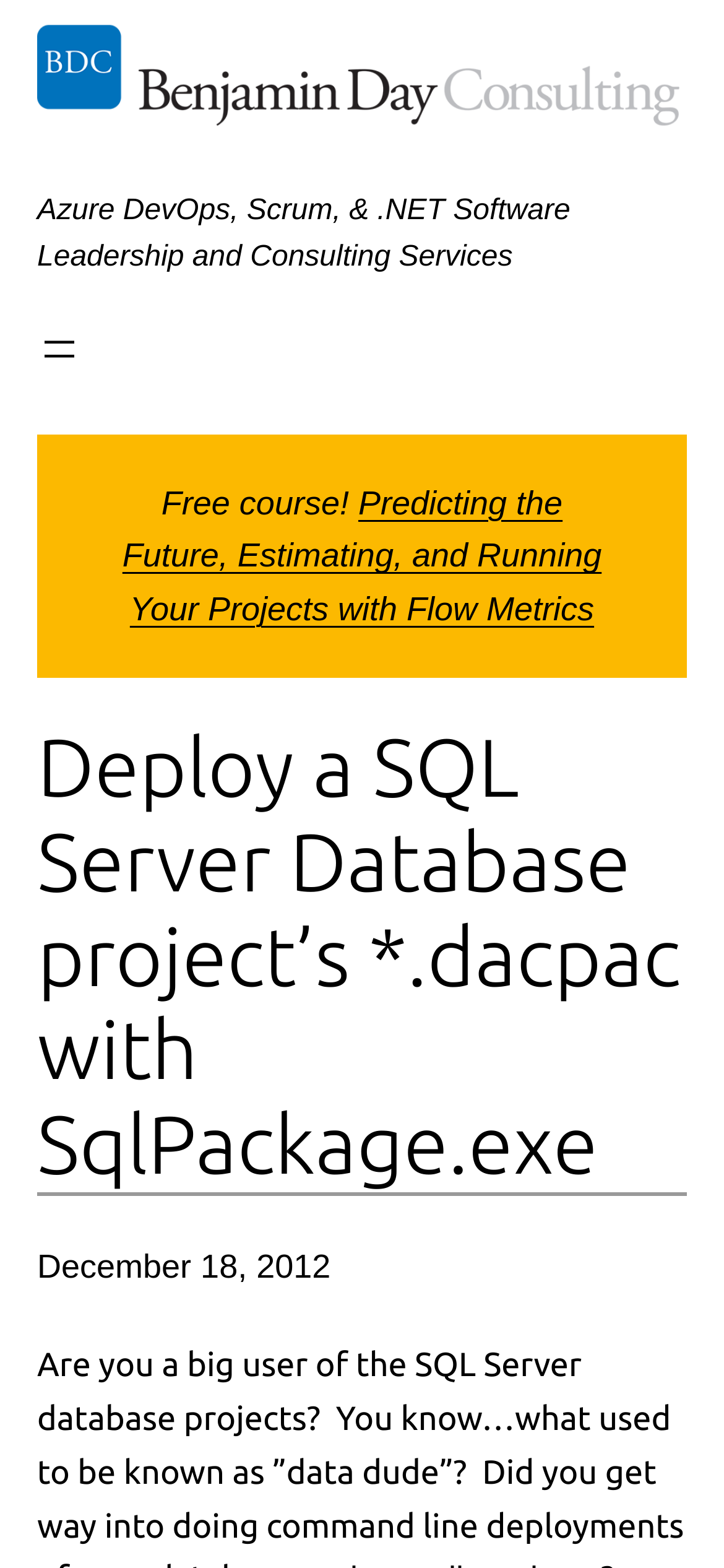What is the name of the free course? Refer to the image and provide a one-word or short phrase answer.

Predicting the Future, Estimating, and Running Your Projects with Flow Metrics